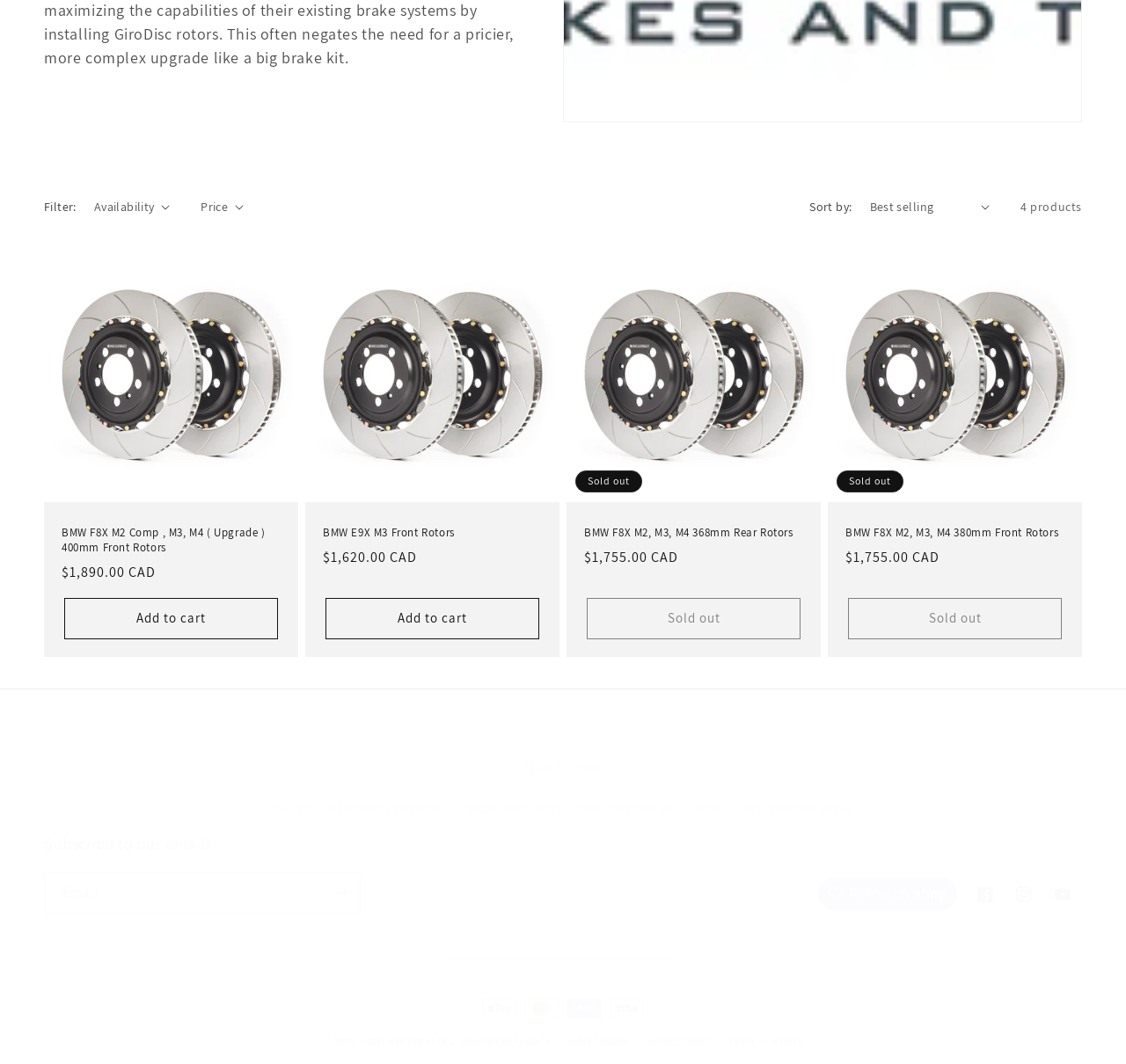Locate the bounding box of the UI element described in the following text: "parent_node: Email name="contact[email]" placeholder="Email"".

[0.04, 0.82, 0.32, 0.858]